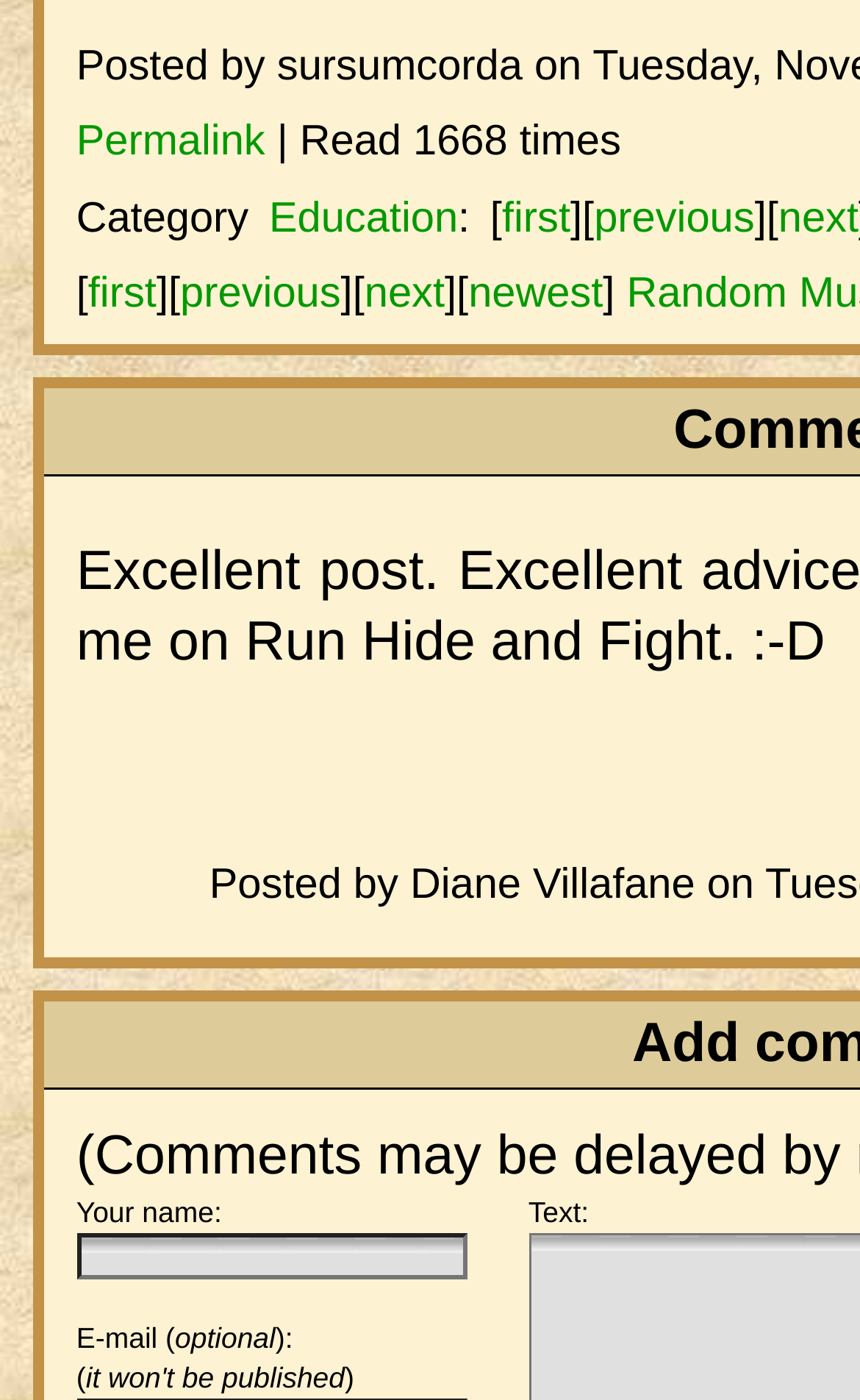Please study the image and answer the question comprehensively:
How many times has the article been read?

I found the number of times the article has been read by looking at the text 'Read 1668 times' which is displayed prominently on the page.